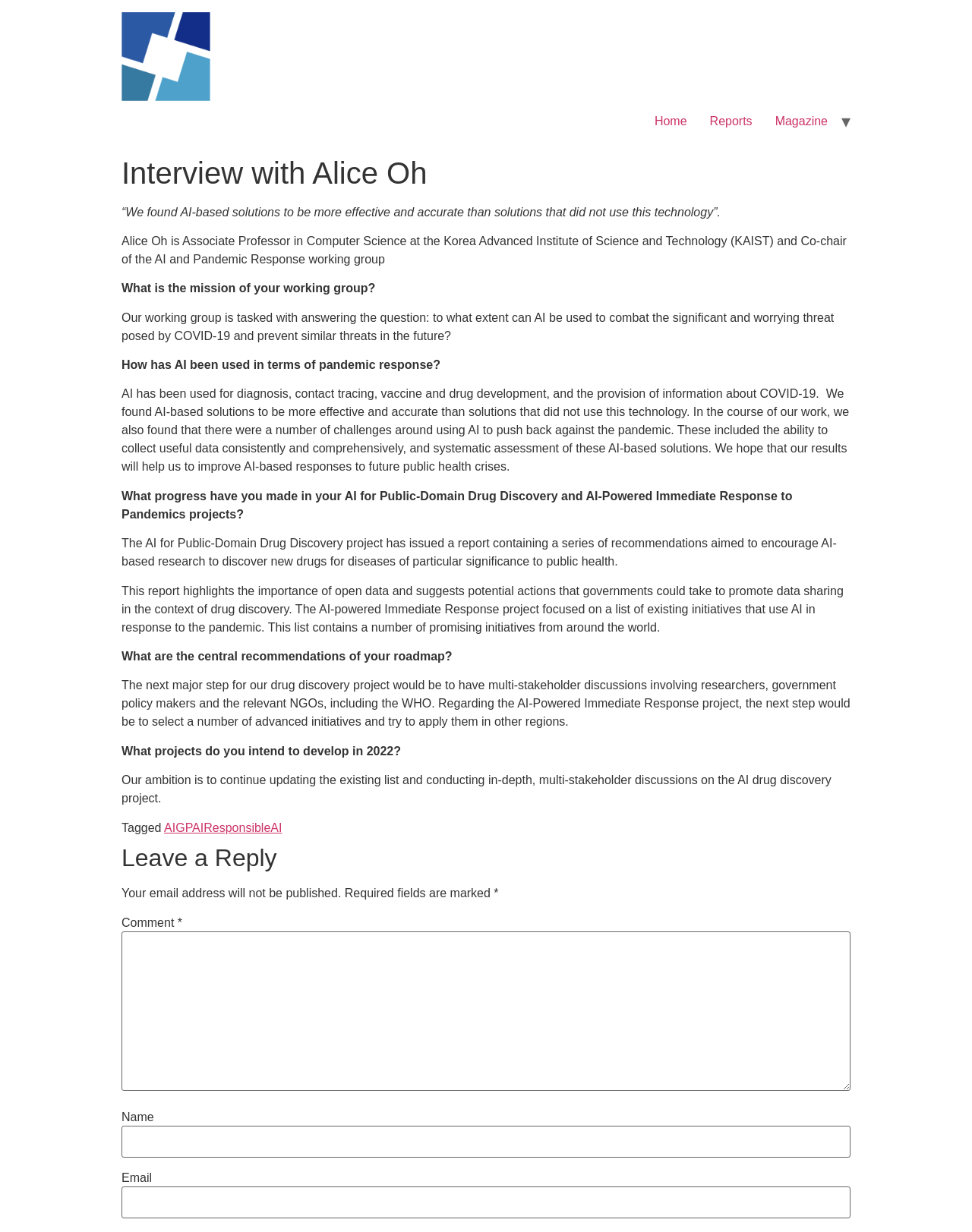Please locate the clickable area by providing the bounding box coordinates to follow this instruction: "Leave a reply".

[0.125, 0.684, 0.875, 0.708]